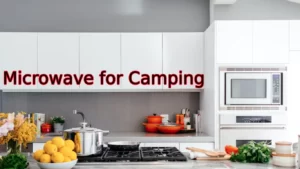What type of vegetables are displayed?
From the screenshot, provide a brief answer in one word or phrase.

Green leafy